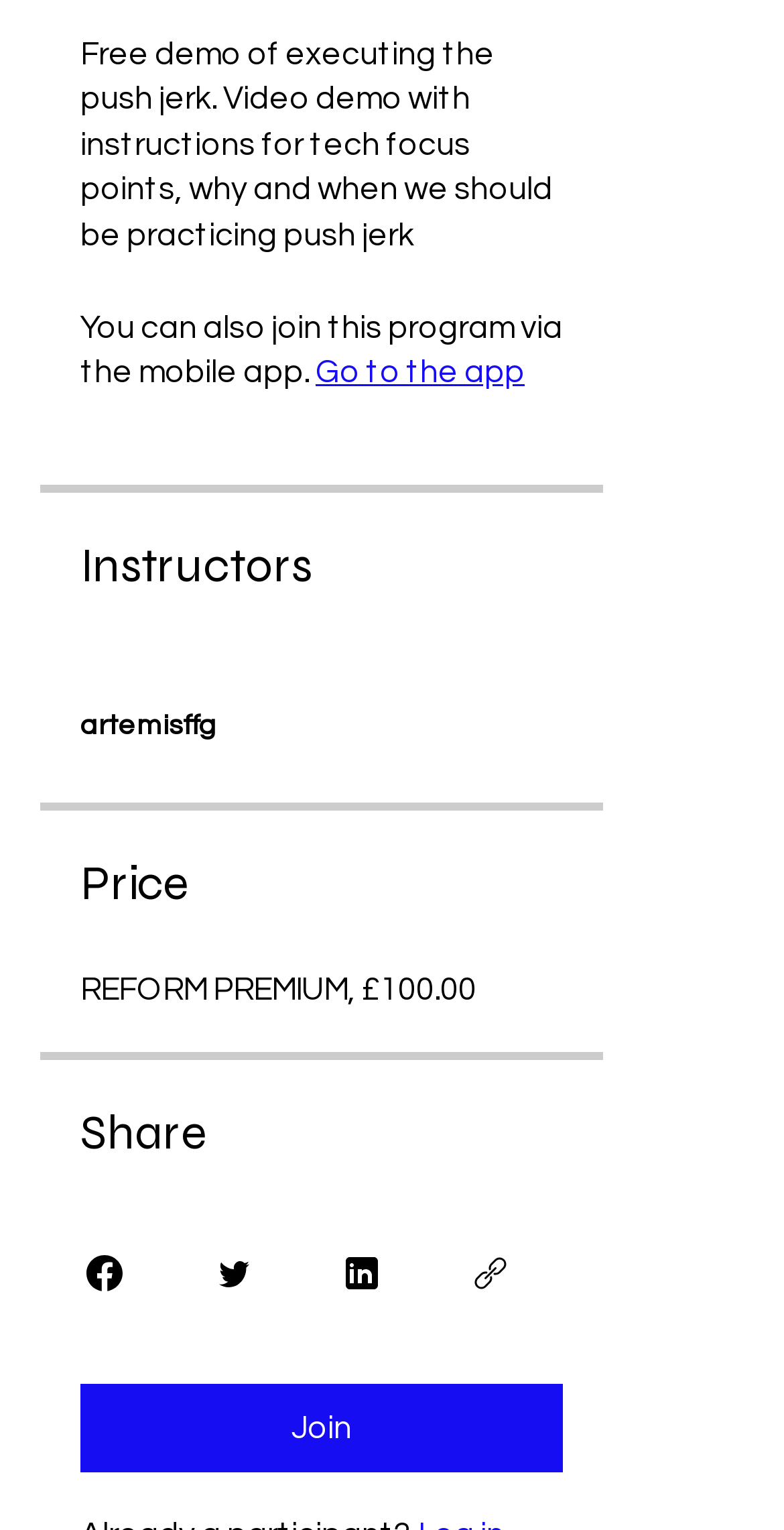What is the alternative way to join the program?
Look at the screenshot and give a one-word or phrase answer.

via the mobile app